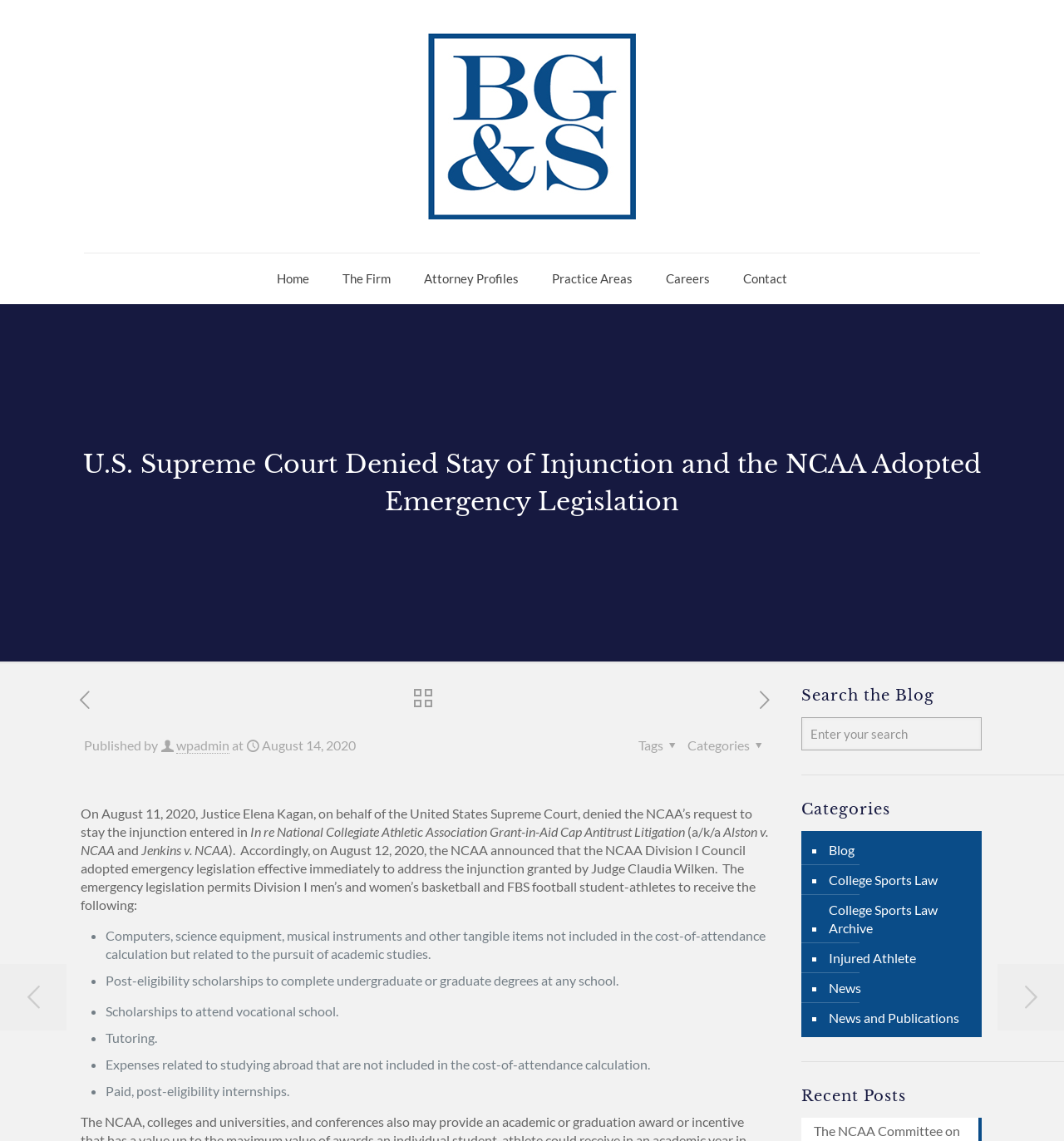Use a single word or phrase to answer the following:
What is the name of the law firm?

Barlow Garsek & Simon, LLP